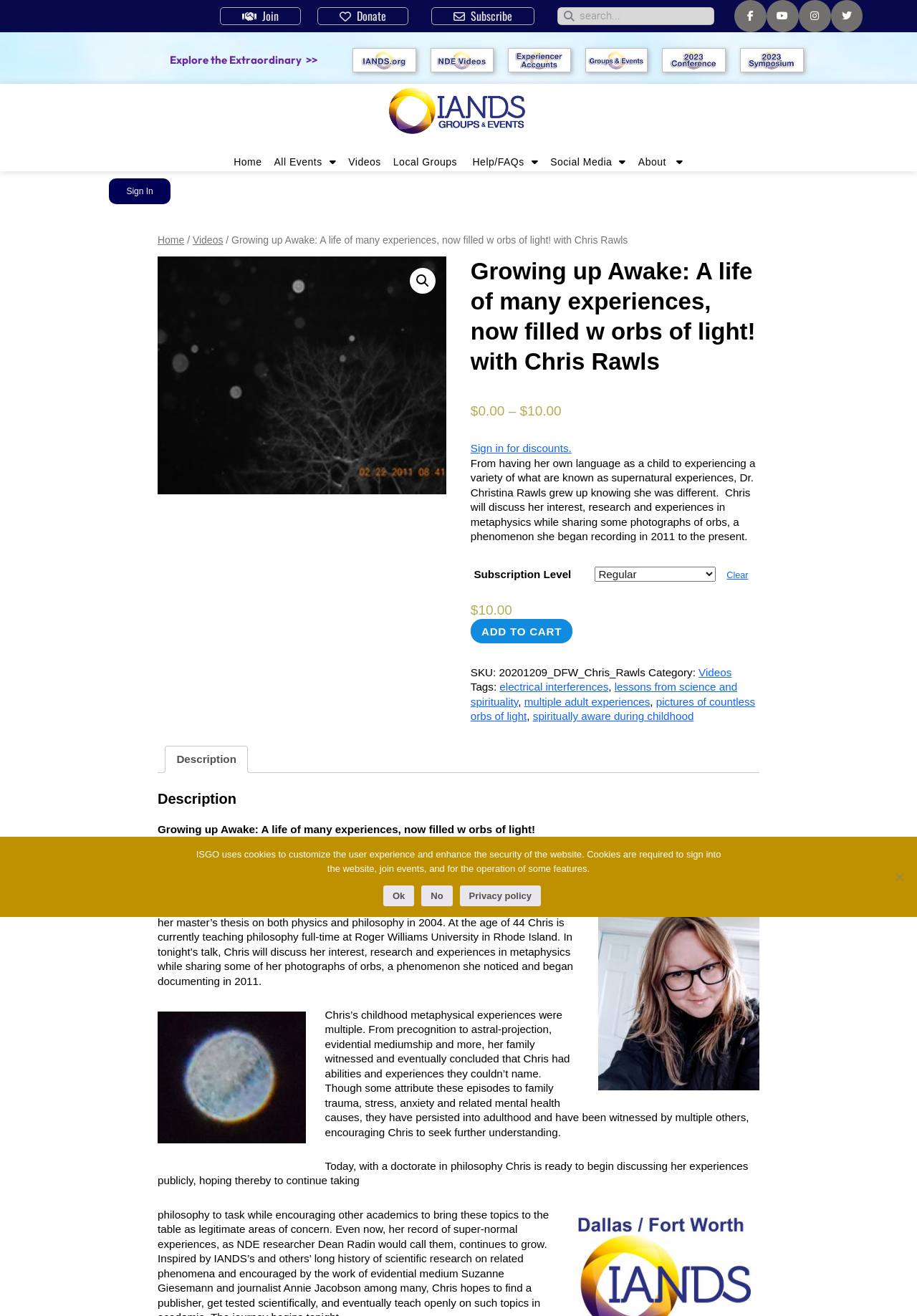Can you specify the bounding box coordinates for the region that should be clicked to fulfill this instruction: "Click the 'Join' link".

[0.24, 0.005, 0.328, 0.019]